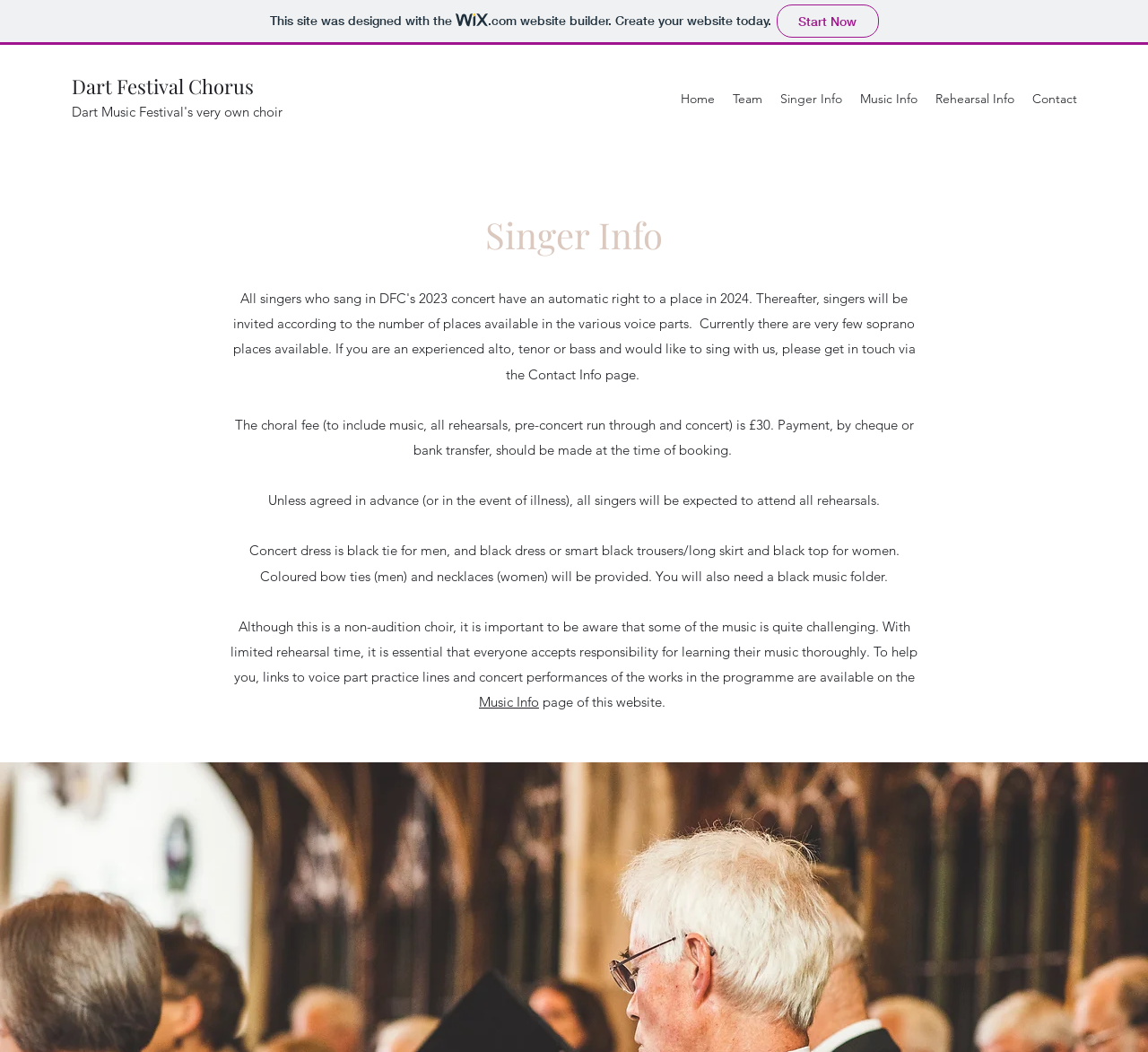Determine the bounding box coordinates for the area that should be clicked to carry out the following instruction: "Read more about the 'Singer Info'".

[0.195, 0.2, 0.805, 0.246]